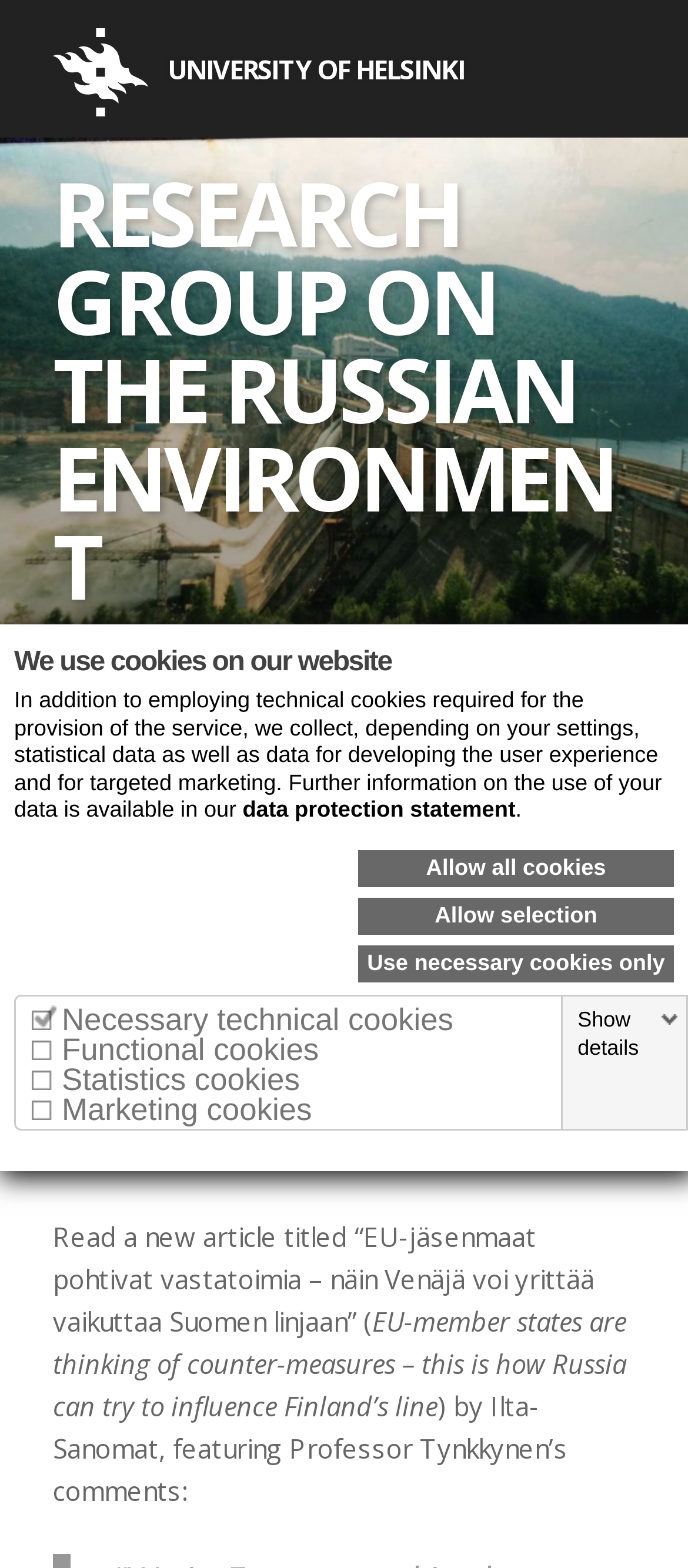Based on the element description University of Helsinki, identify the bounding box of the UI element in the given webpage screenshot. The coordinates should be in the format (top-left x, top-left y, bottom-right x, bottom-right y) and must be between 0 and 1.

[0.077, 0.033, 0.676, 0.055]